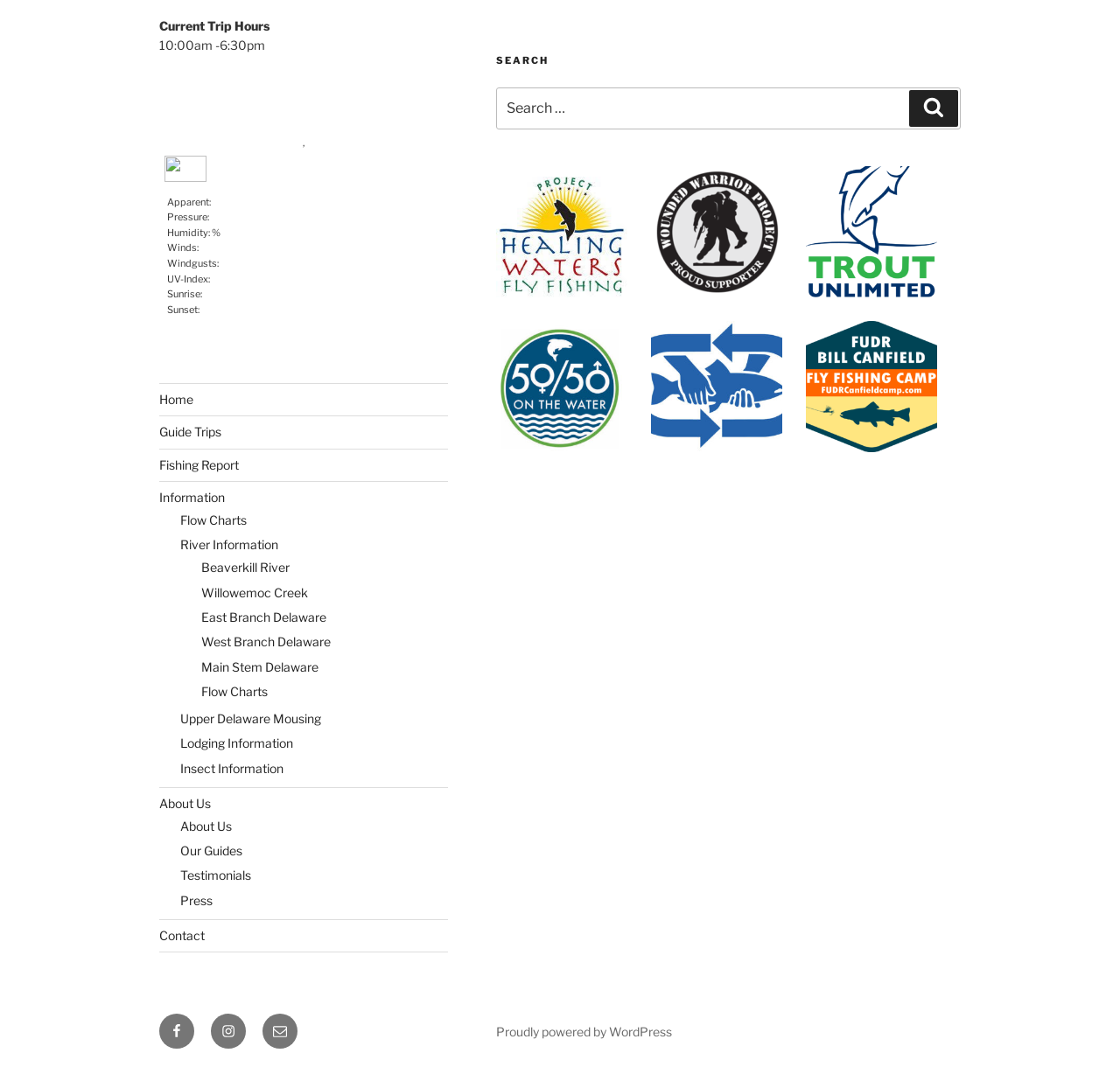Pinpoint the bounding box coordinates of the element to be clicked to execute the instruction: "Search for something".

[0.443, 0.081, 0.858, 0.12]